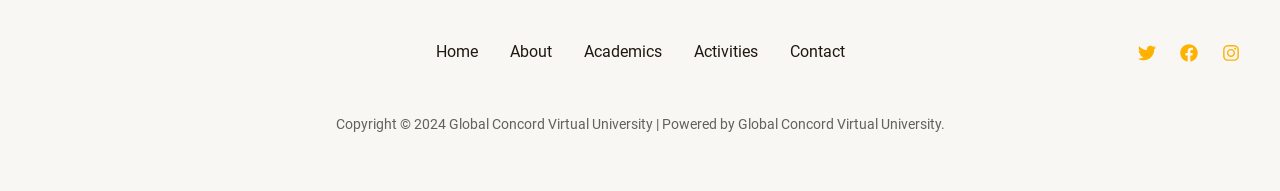What is the name of the university?
Look at the image and respond with a one-word or short-phrase answer.

Global Concord Virtual University